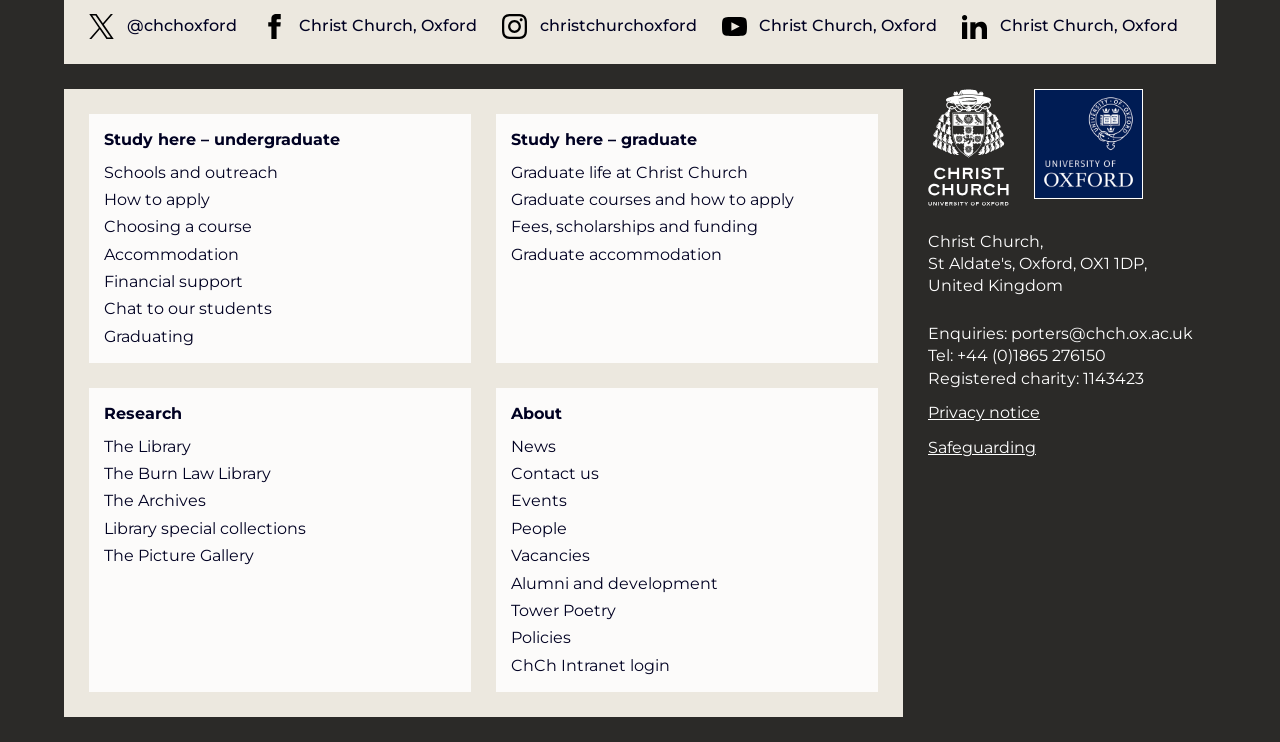Determine the coordinates of the bounding box that should be clicked to complete the instruction: "Get in touch with us through the contact link". The coordinates should be represented by four float numbers between 0 and 1: [left, top, right, bottom].

None